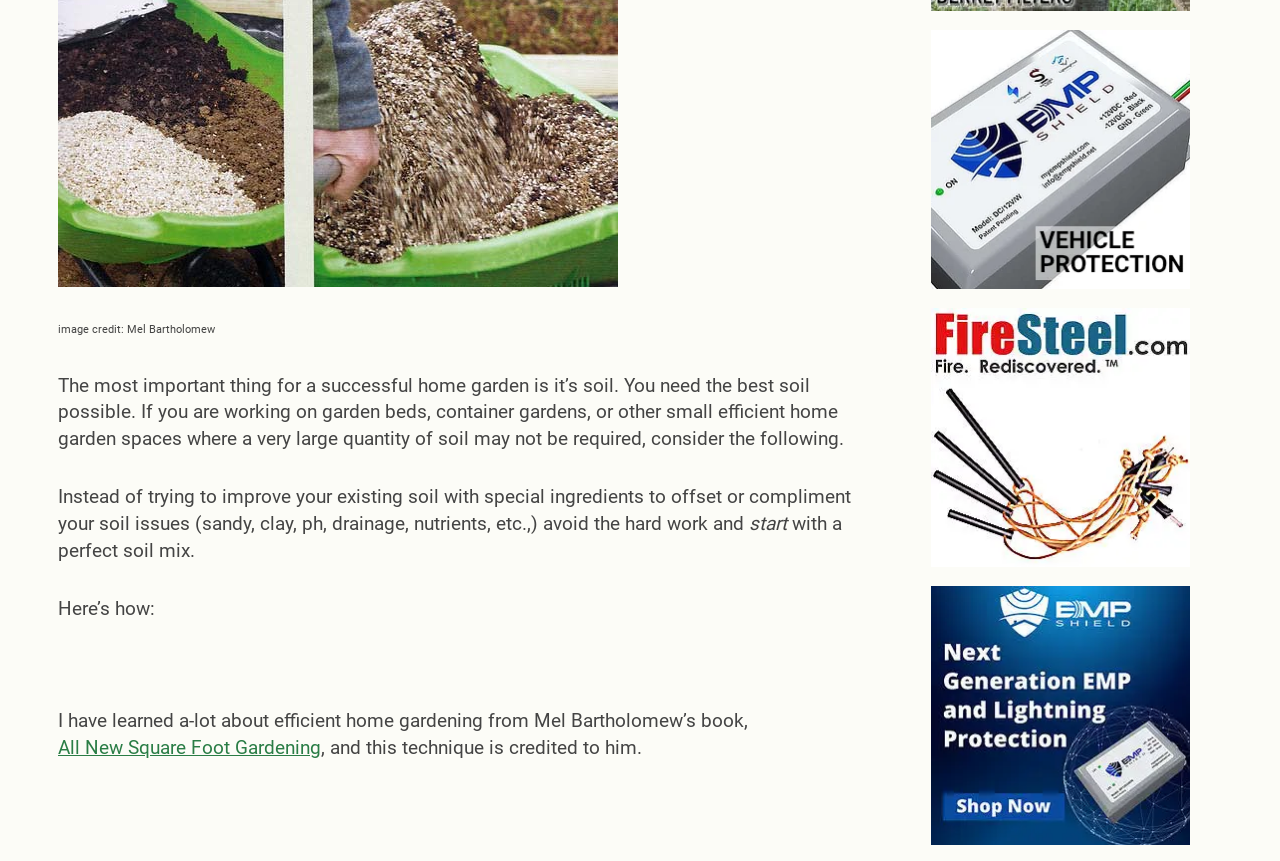Using the element description: "Monitor changes from previous baseline", determine the bounding box coordinates for the specified UI element. The coordinates should be four float numbers between 0 and 1, [left, top, right, bottom].

None